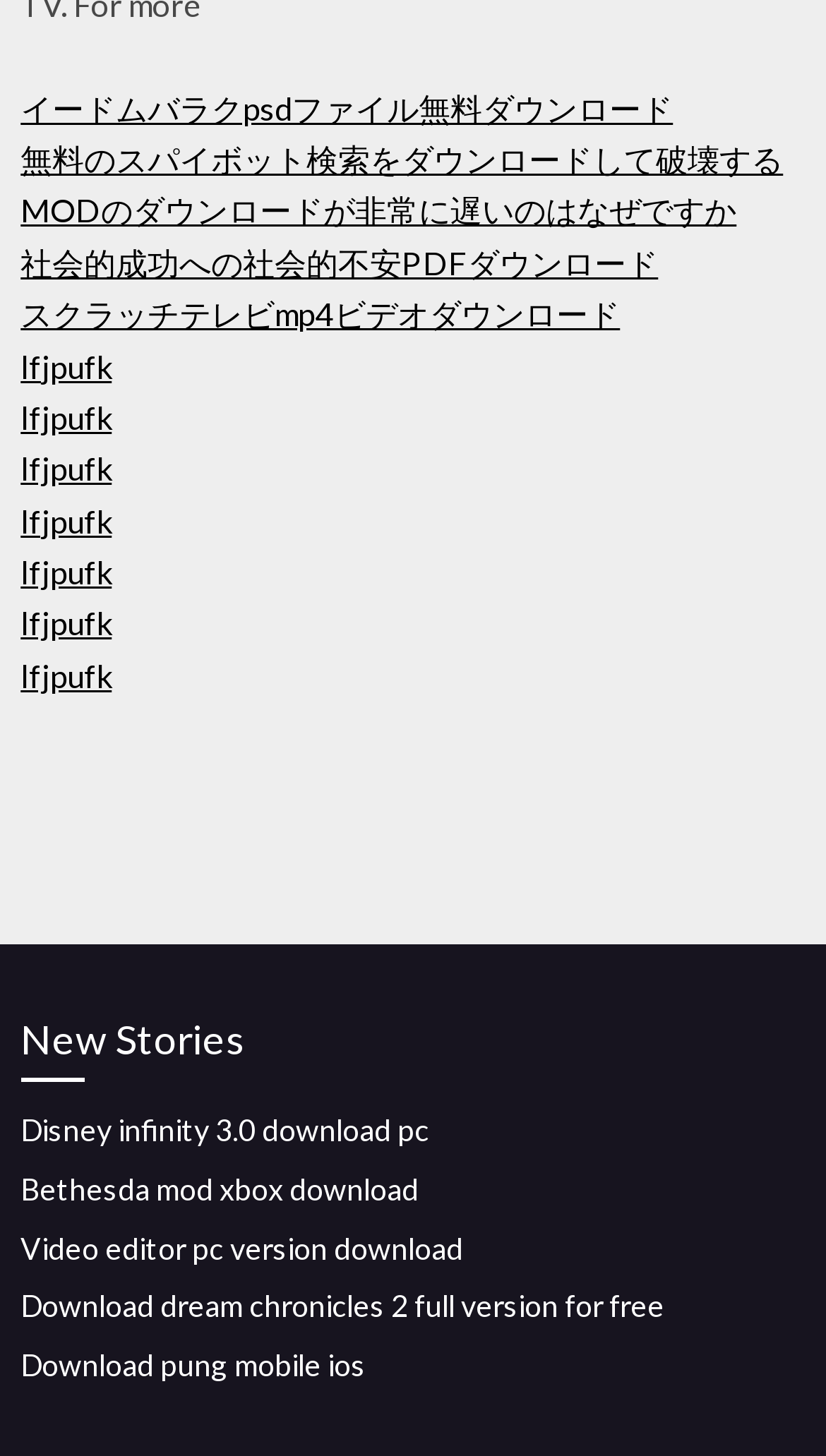Provide a short, one-word or phrase answer to the question below:
What is the category of the downloadable files?

Games and software